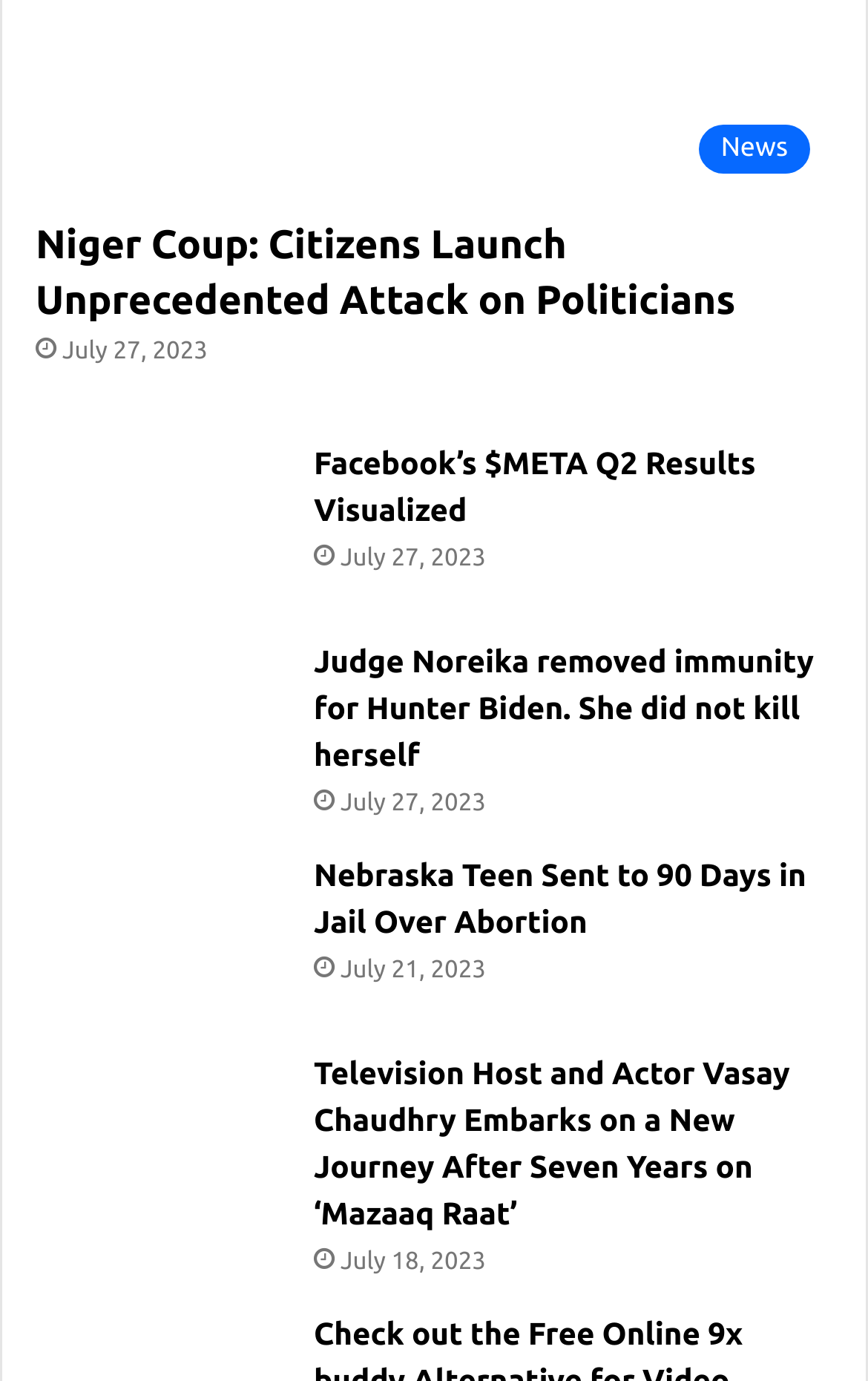Pinpoint the bounding box coordinates of the clickable area necessary to execute the following instruction: "Learn about Judge Noreika's decision on Hunter Biden". The coordinates should be given as four float numbers between 0 and 1, namely [left, top, right, bottom].

[0.041, 0.465, 0.323, 0.586]